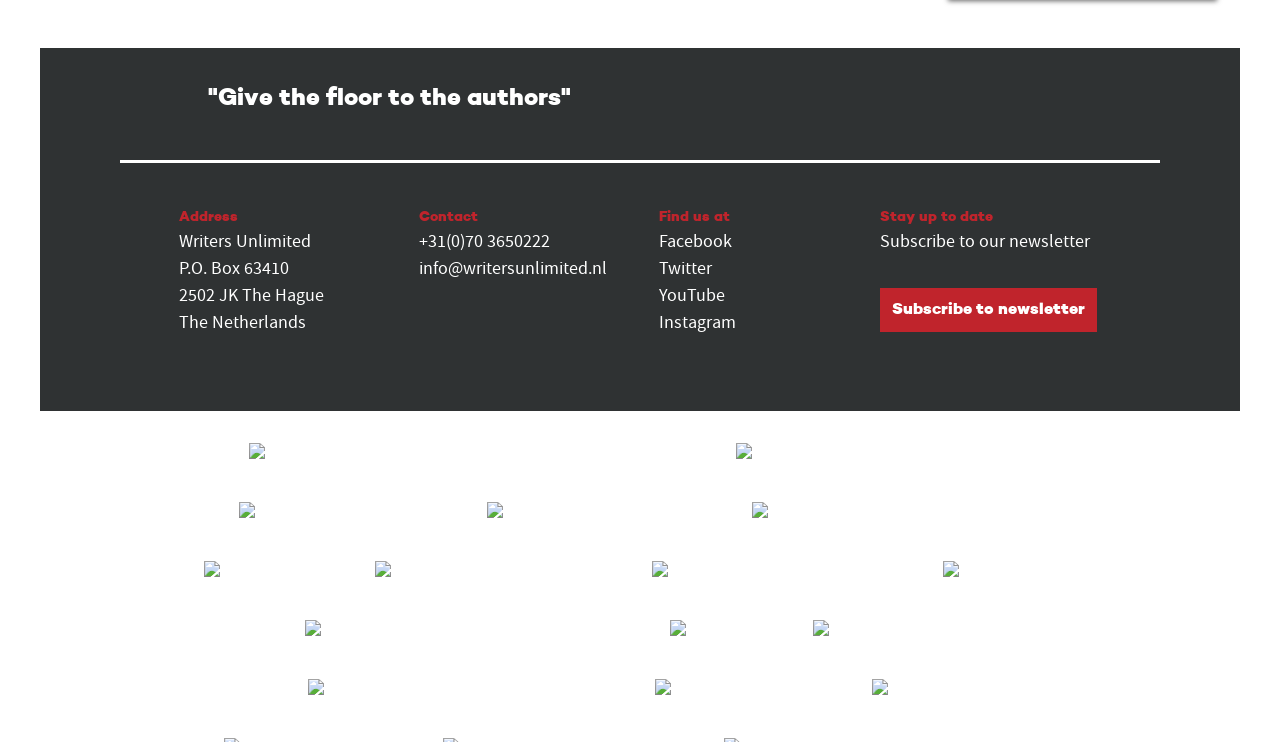Determine the coordinates of the bounding box for the clickable area needed to execute this instruction: "Check our logo".

[0.194, 0.598, 0.537, 0.634]